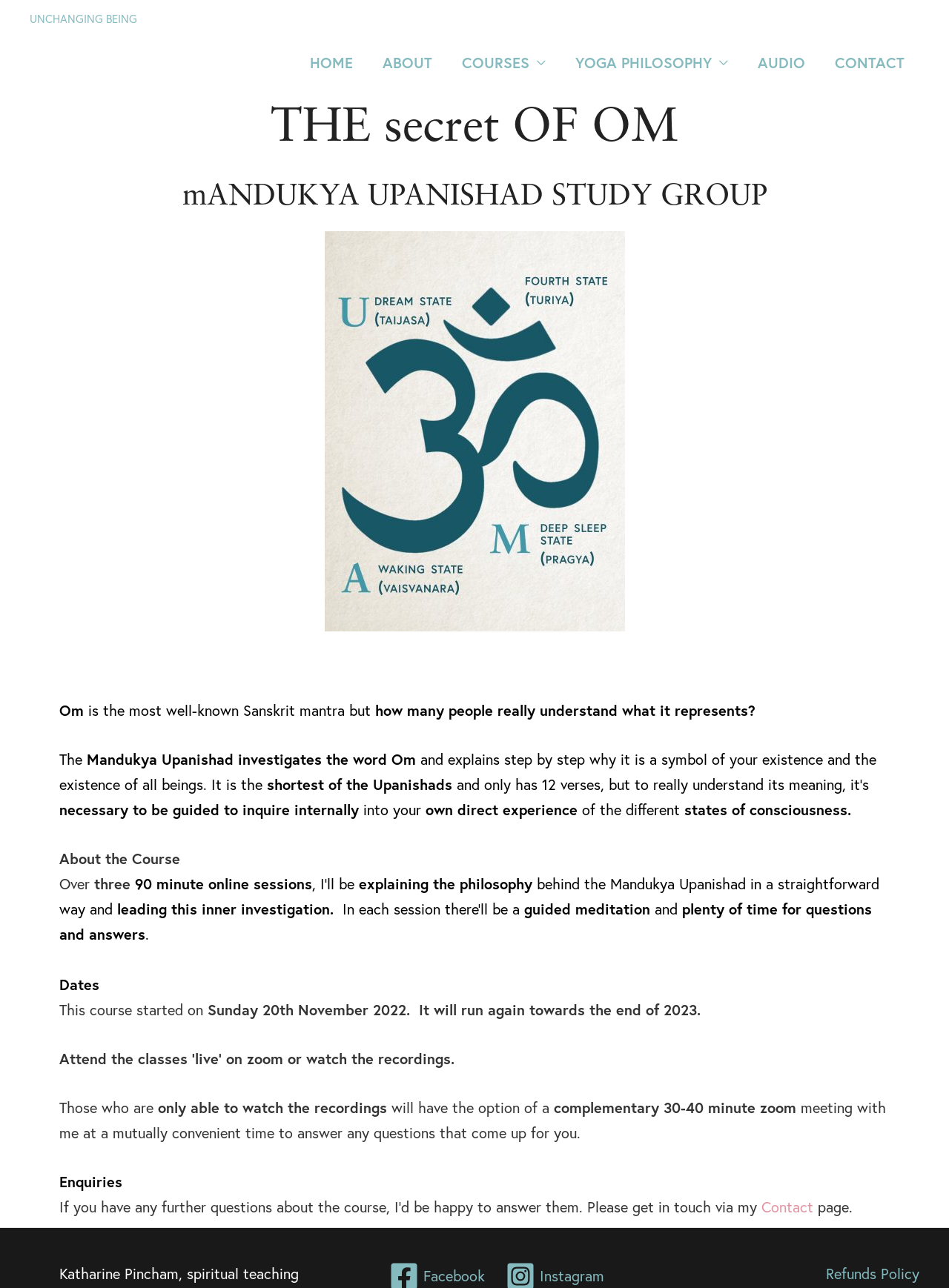Determine the bounding box coordinates of the clickable region to carry out the instruction: "Click the 'HOME' link".

[0.311, 0.029, 0.388, 0.069]